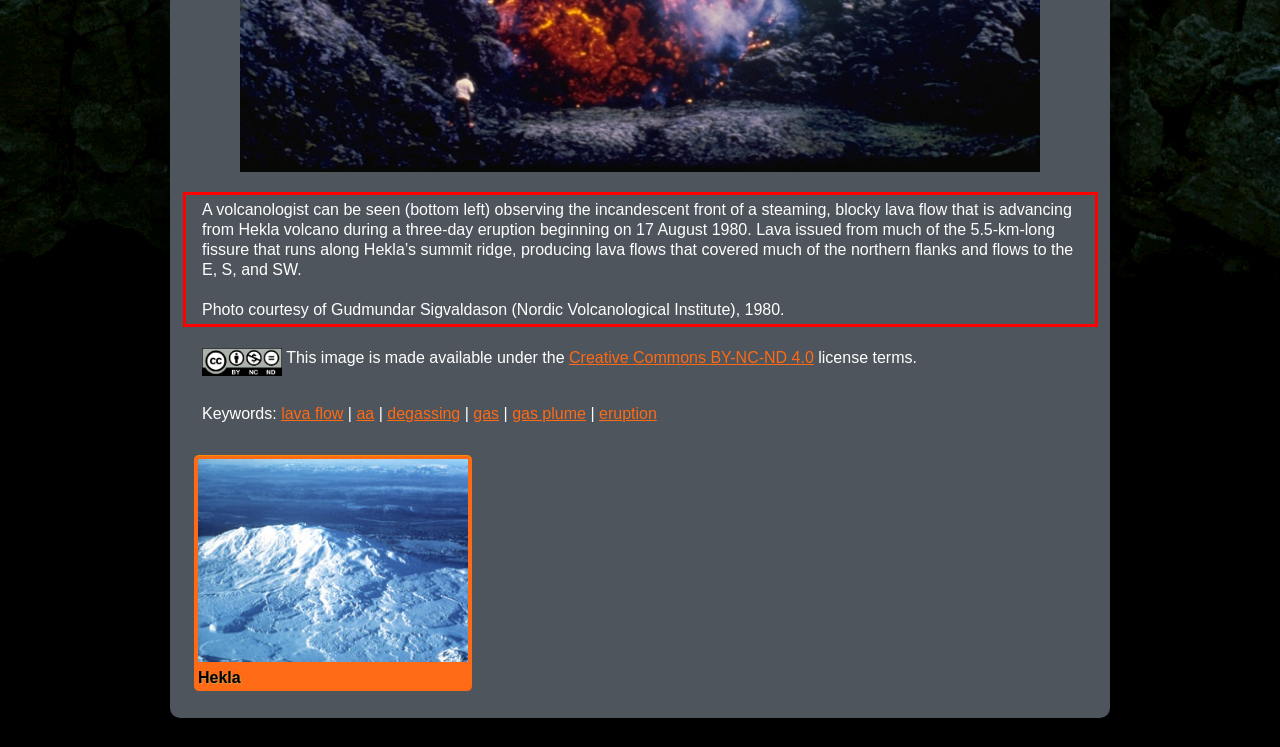You are given a webpage screenshot with a red bounding box around a UI element. Extract and generate the text inside this red bounding box.

A volcanologist can be seen (bottom left) observing the incandescent front of a steaming, blocky lava flow that is advancing from Hekla volcano during a three-day eruption beginning on 17 August 1980. Lava issued from much of the 5.5-km-long fissure that runs along Hekla’s summit ridge, producing lava flows that covered much of the northern flanks and flows to the E, S, and SW. Photo courtesy of Gudmundar Sigvaldason (Nordic Volcanological Institute), 1980.